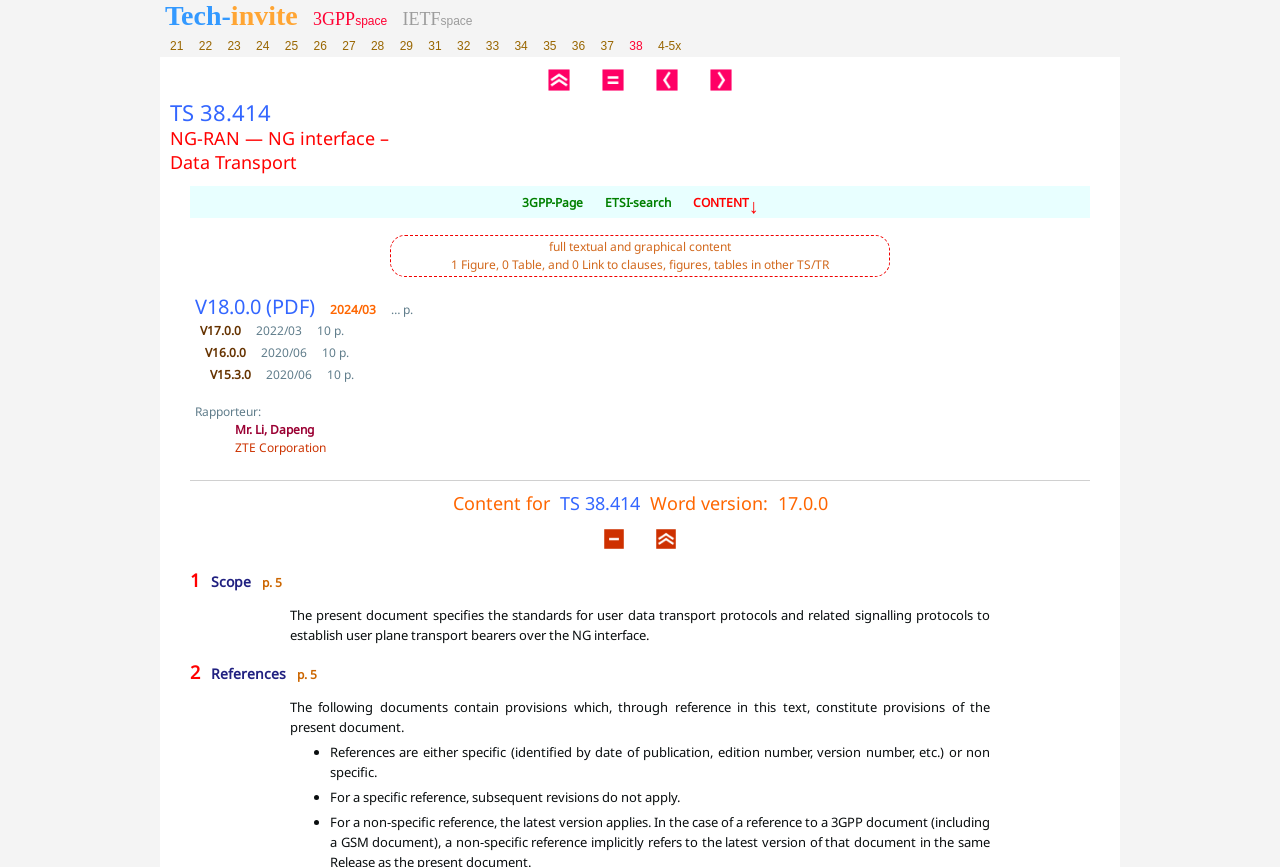Specify the bounding box coordinates of the element's area that should be clicked to execute the given instruction: "Visit the 'Professional Laptops' page". The coordinates should be four float numbers between 0 and 1, i.e., [left, top, right, bottom].

None